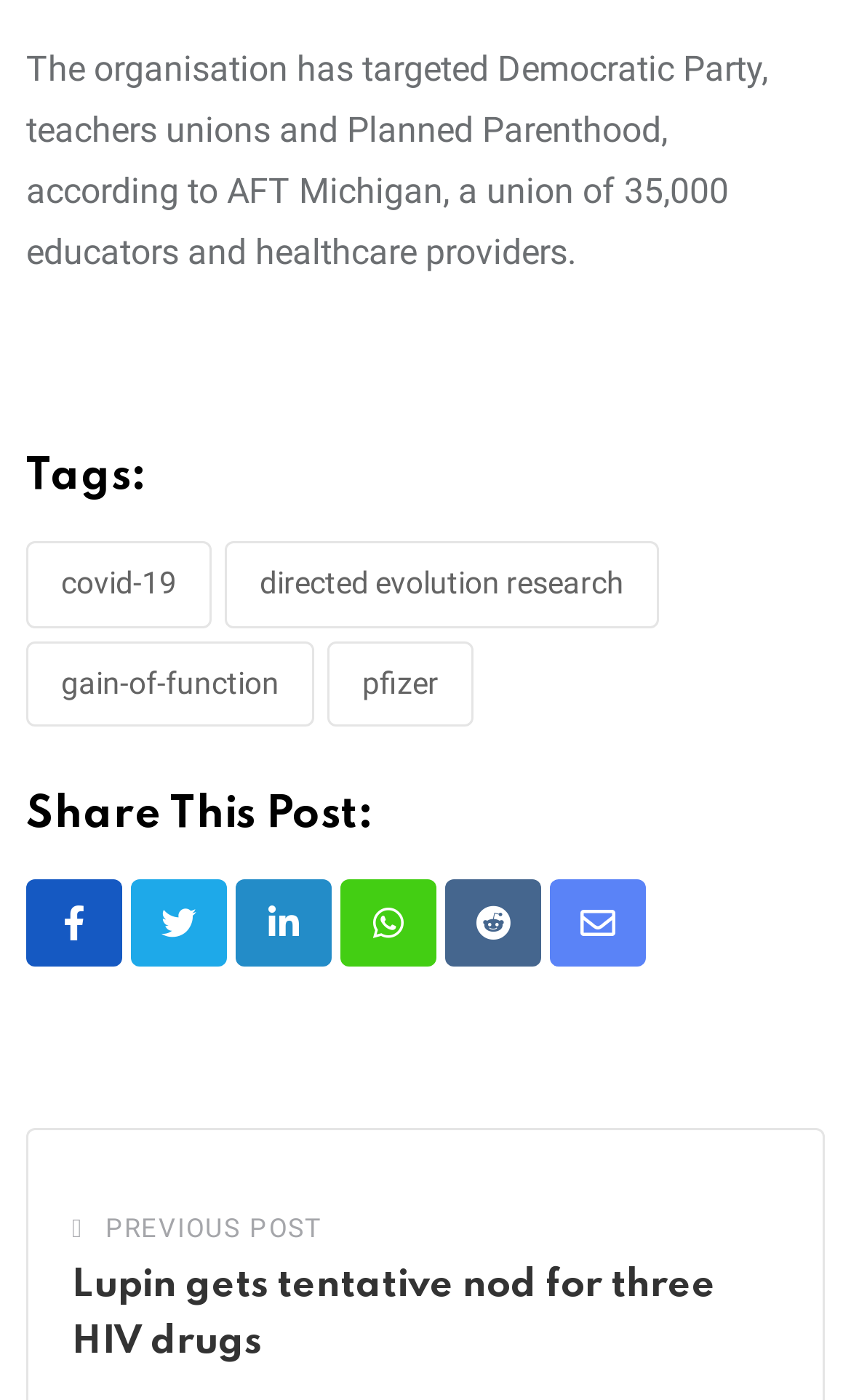Determine the bounding box coordinates of the clickable element necessary to fulfill the instruction: "View previous post". Provide the coordinates as four float numbers within the 0 to 1 range, i.e., [left, top, right, bottom].

[0.124, 0.856, 0.378, 0.899]